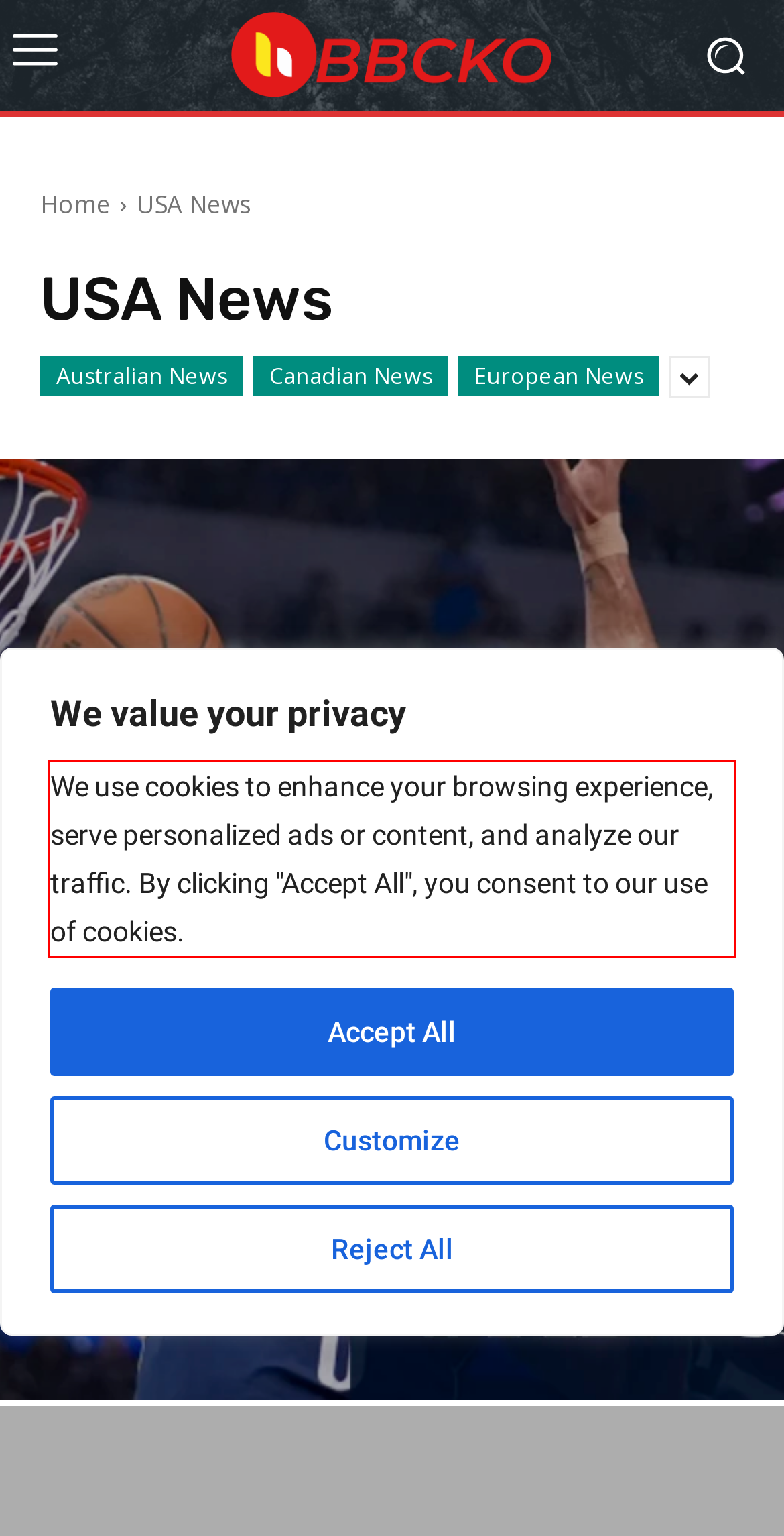Please examine the webpage screenshot and extract the text within the red bounding box using OCR.

We use cookies to enhance your browsing experience, serve personalized ads or content, and analyze our traffic. By clicking "Accept All", you consent to our use of cookies.